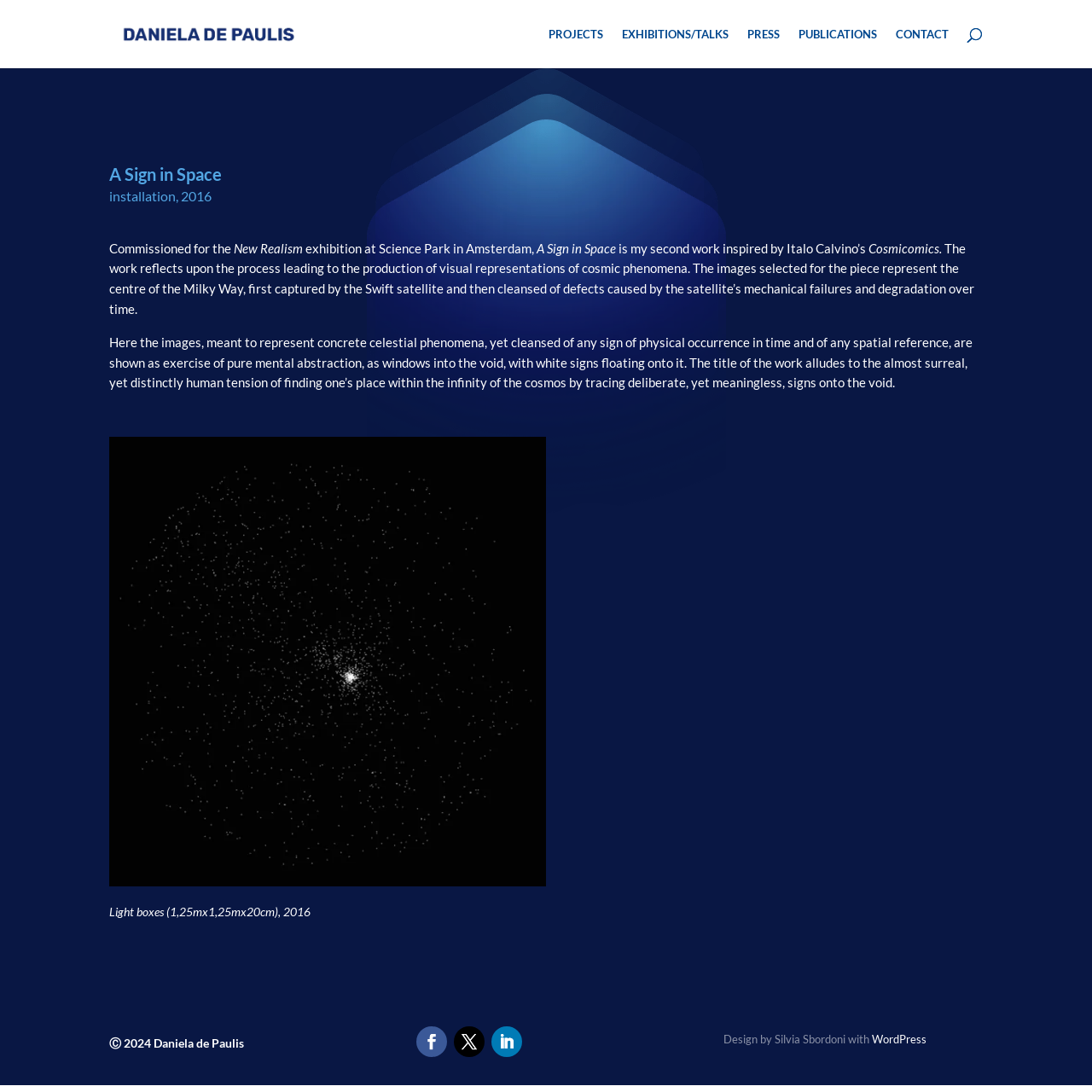What is the name of the artist?
Using the visual information, respond with a single word or phrase.

Daniela De Paulis